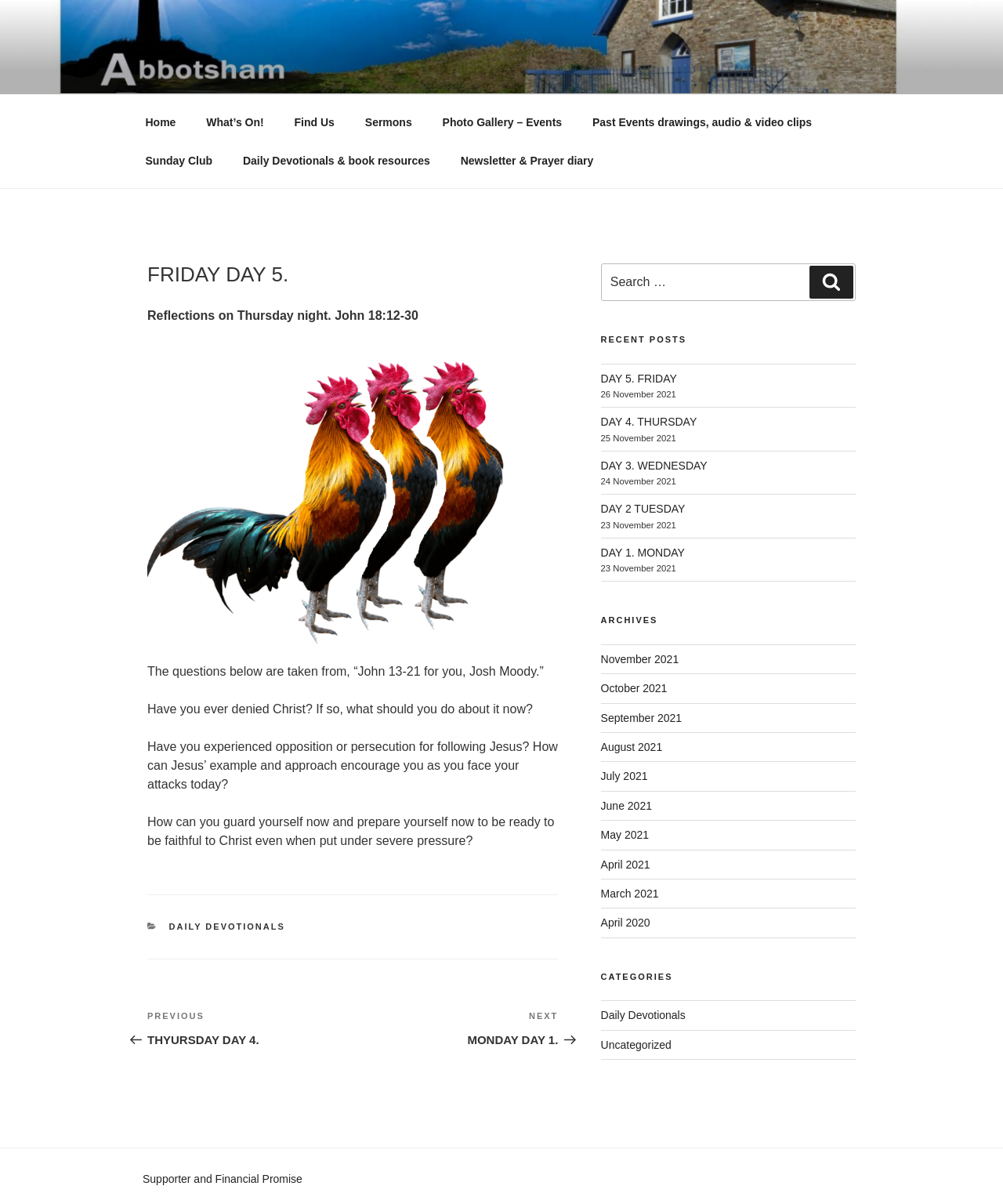Provide a one-word or short-phrase answer to the question:
What is the purpose of the search box?

To search for posts